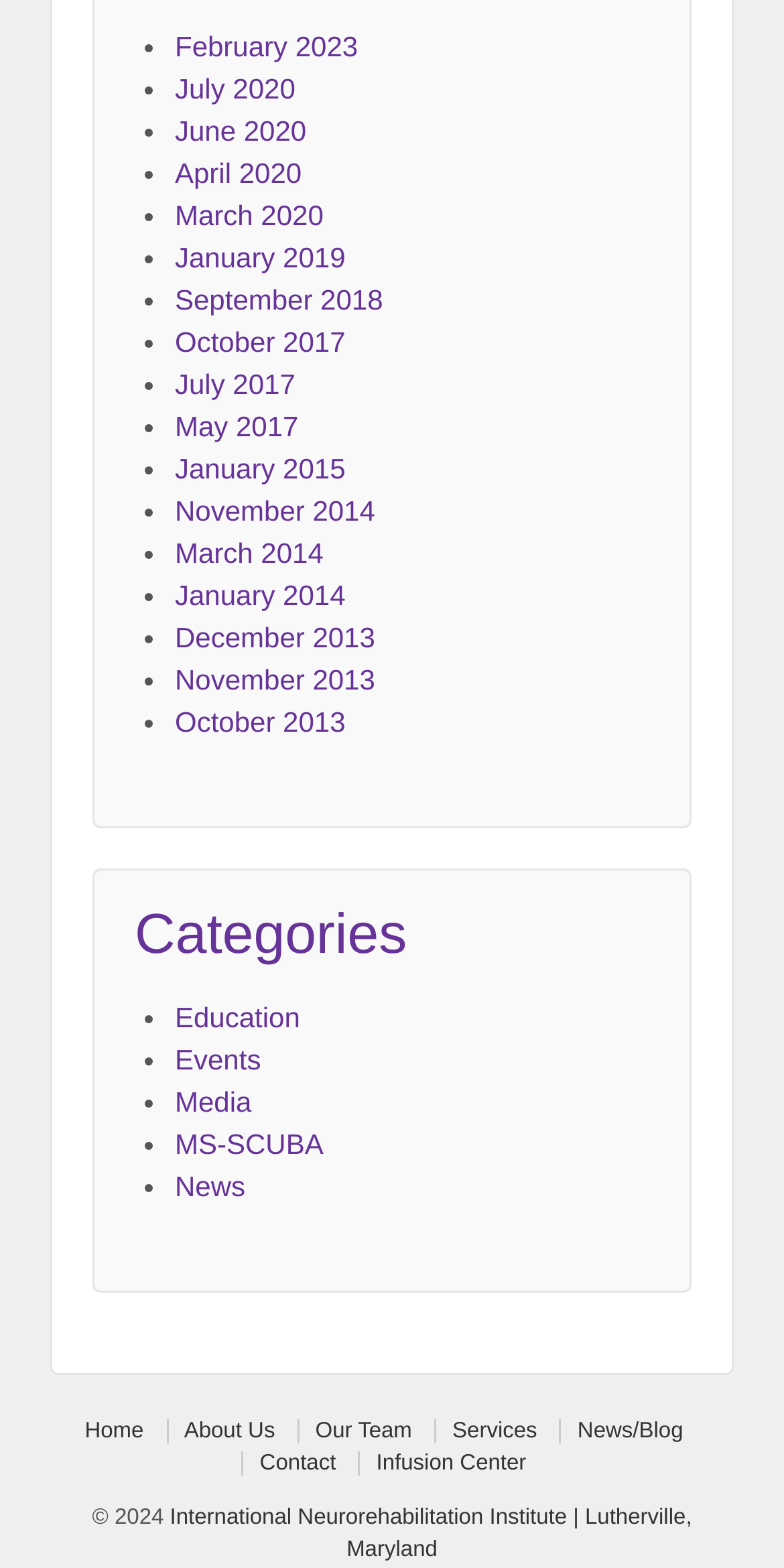What is the name of the institute?
Based on the image, give a one-word or short phrase answer.

International Neurorehabilitation Institute